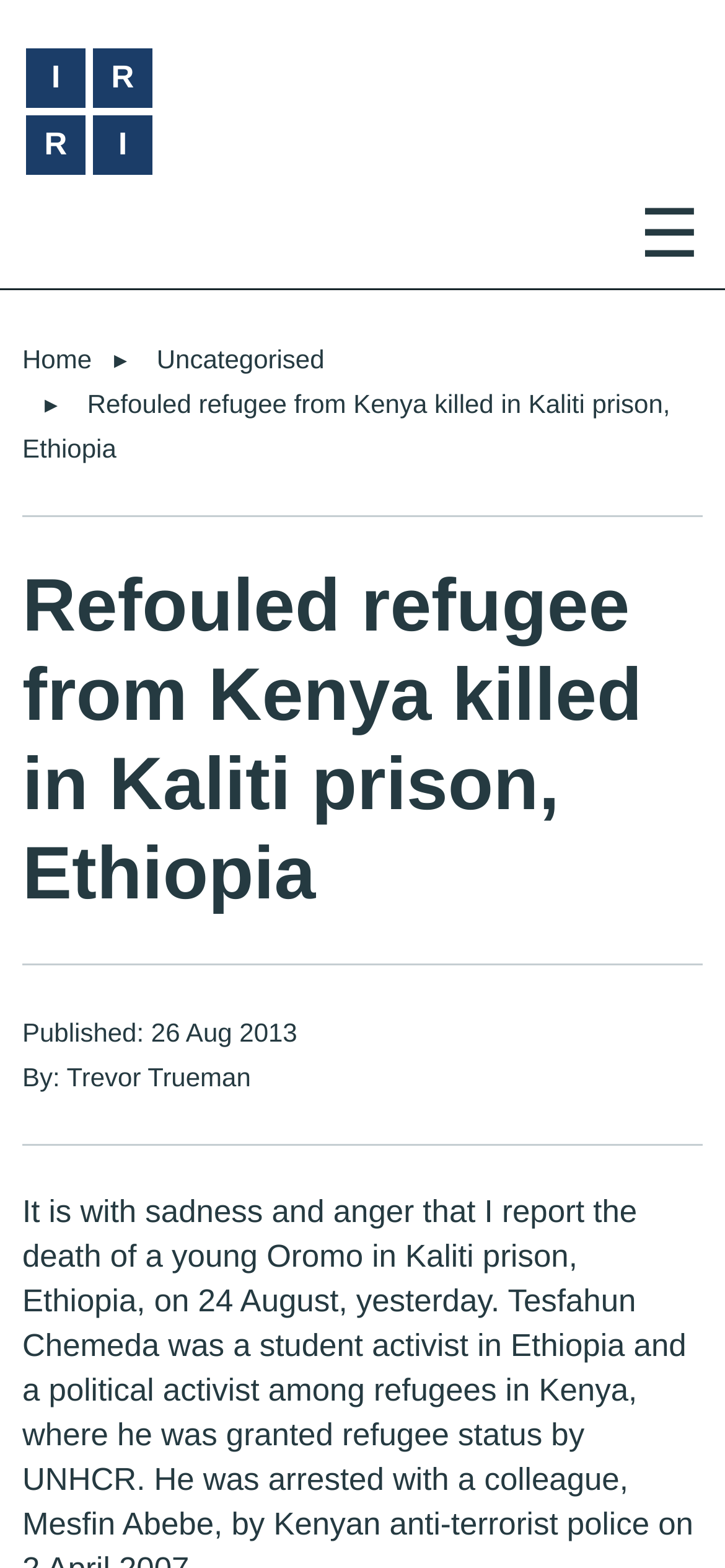Where was the refugee killed?
Kindly offer a comprehensive and detailed response to the question.

The heading 'Refouled refugee from Kenya killed in Kaliti prison, Ethiopia' indicates that the refugee was killed in Kaliti prison, Ethiopia.